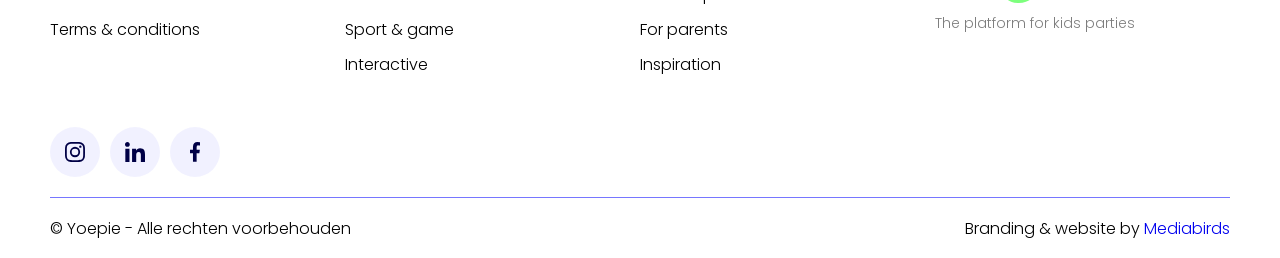Given the element description: "Mediabirds", predict the bounding box coordinates of this UI element. The coordinates must be four float numbers between 0 and 1, given as [left, top, right, bottom].

[0.894, 0.84, 0.961, 0.93]